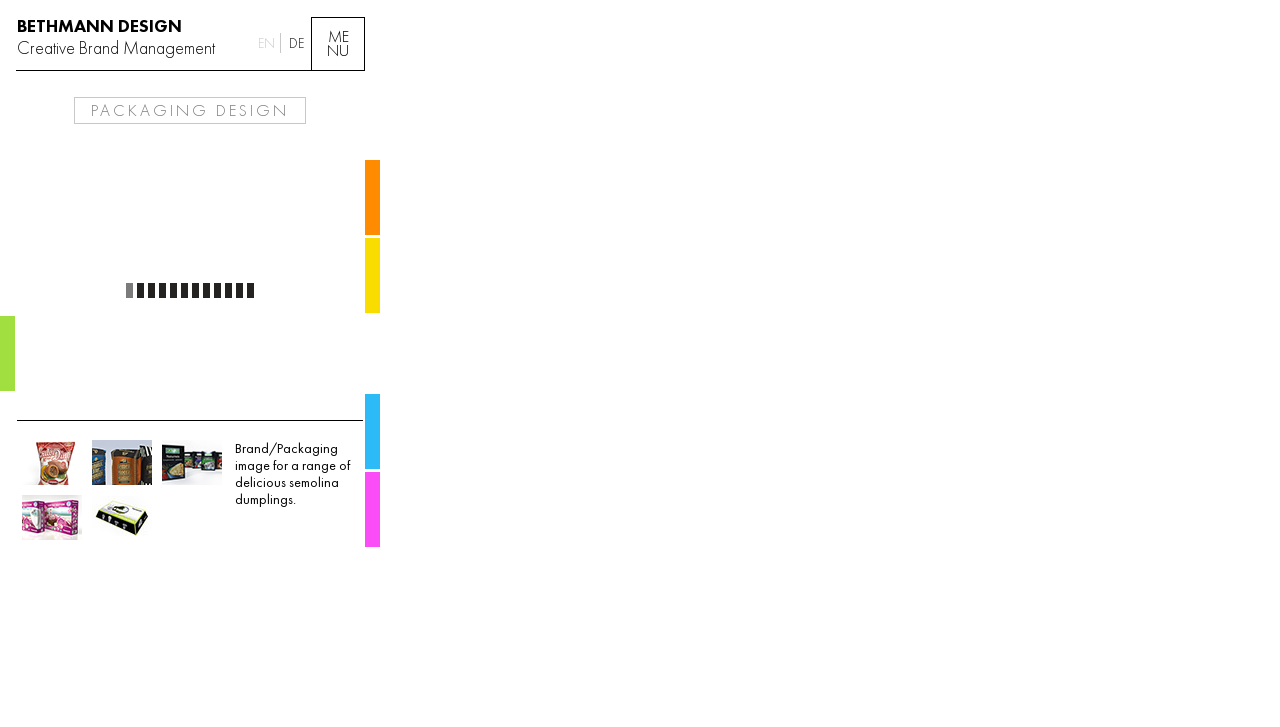What is the name of the design company?
Refer to the image and give a detailed response to the question.

I found the name of the design company by looking at the link 'BETHMANN DESIGN Creative Brand Management' which is likely to be the company name.